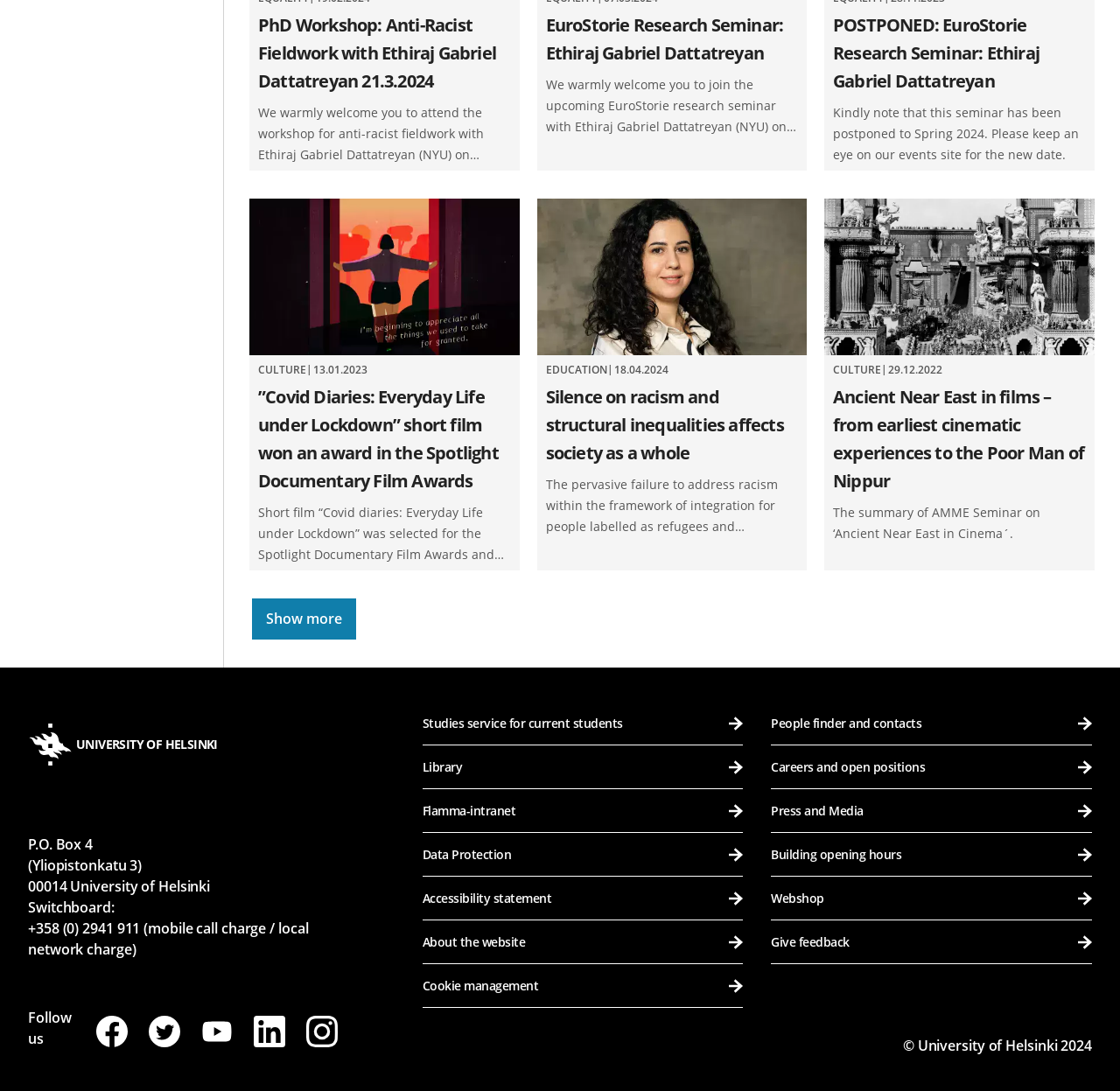Please locate the bounding box coordinates for the element that should be clicked to achieve the following instruction: "Register for the PhD Workshop: Anti-Racist Fieldwork with Ethiraj Gabriel Dattatreyan". Ensure the coordinates are given as four float numbers between 0 and 1, i.e., [left, top, right, bottom].

[0.223, 0.011, 0.464, 0.156]